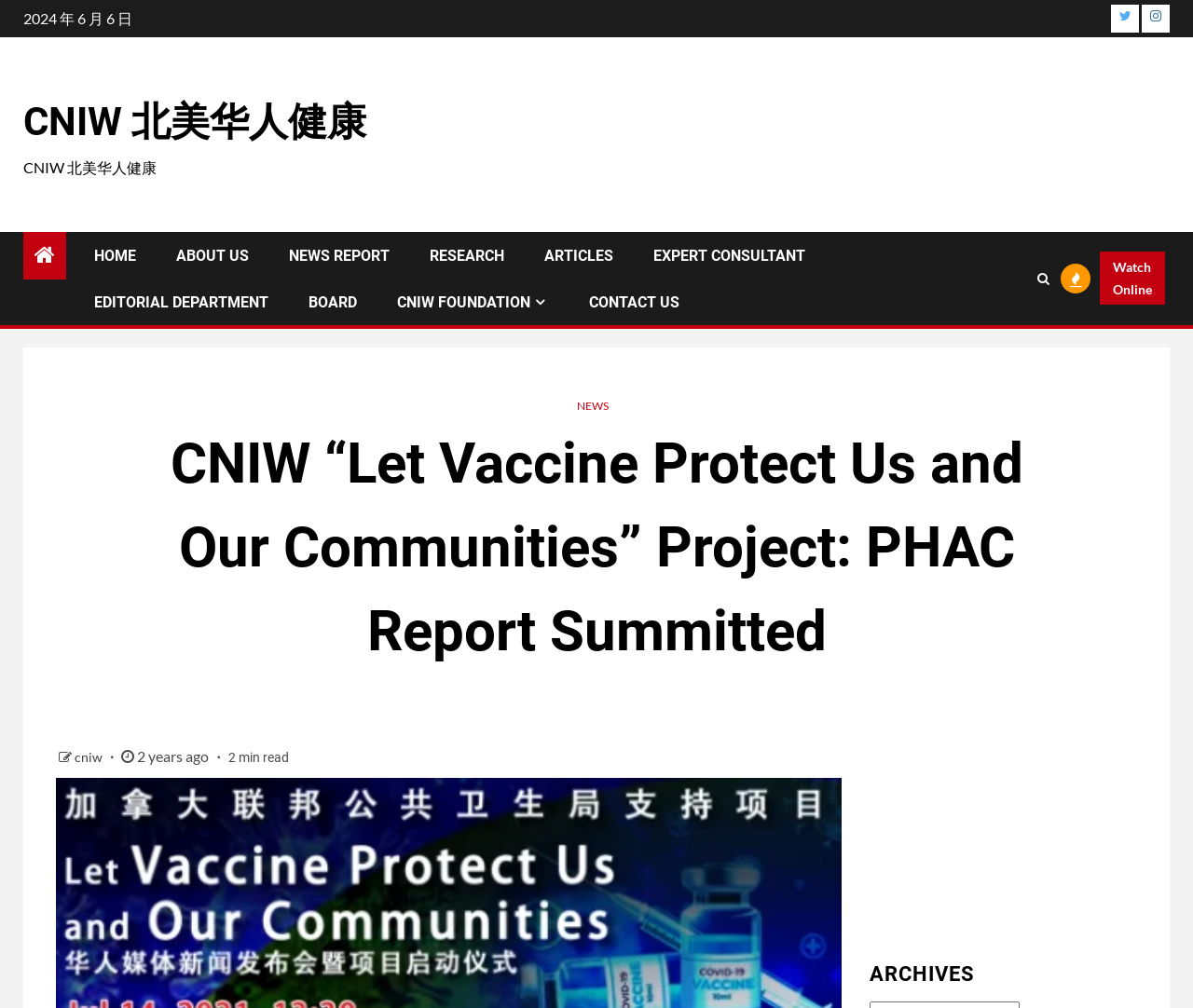What is the name of the project?
Use the screenshot to answer the question with a single word or phrase.

Let Vaccine Protect Us and Our Communities